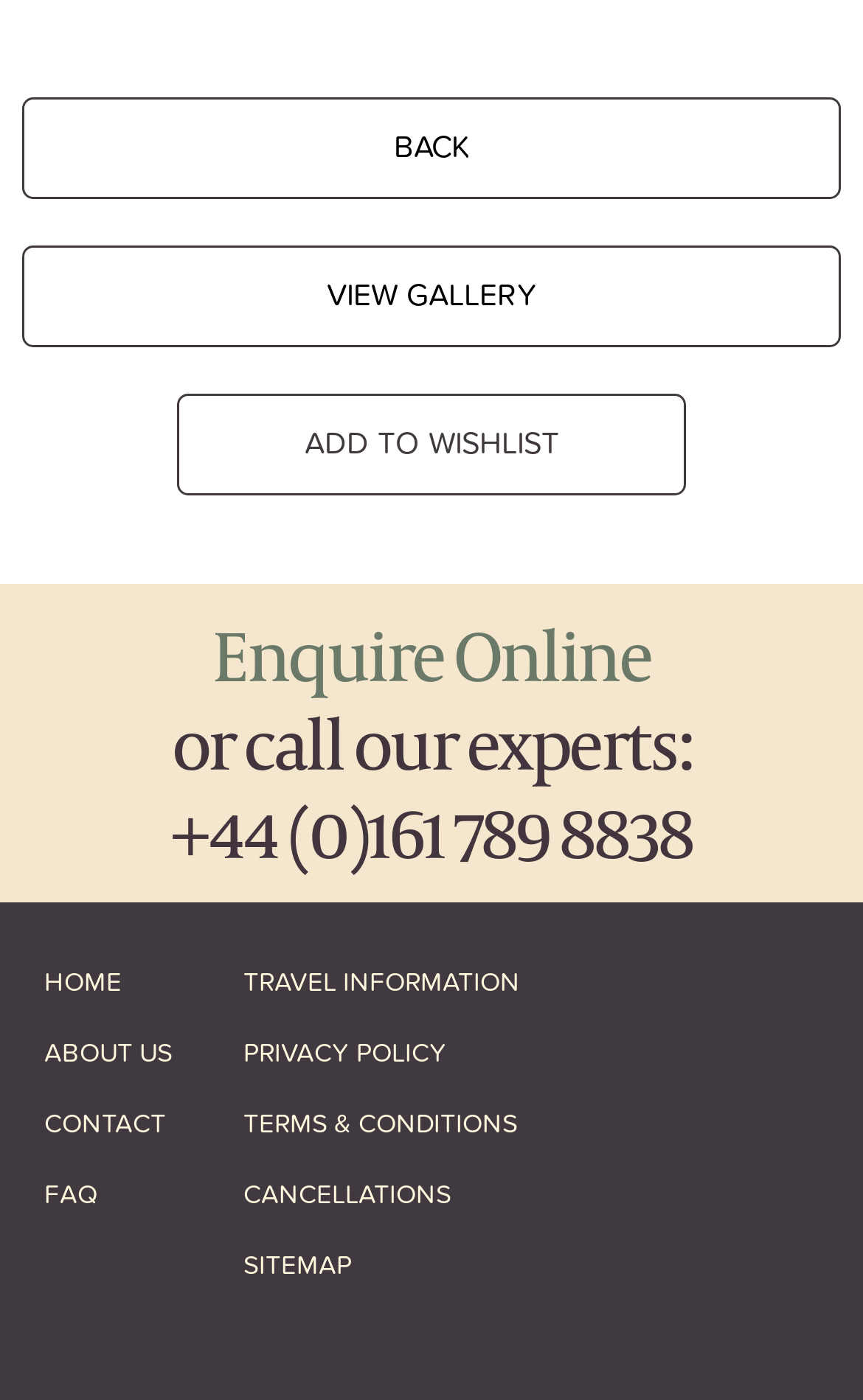Please determine the bounding box coordinates of the section I need to click to accomplish this instruction: "go to home page".

[0.051, 0.676, 0.282, 0.726]